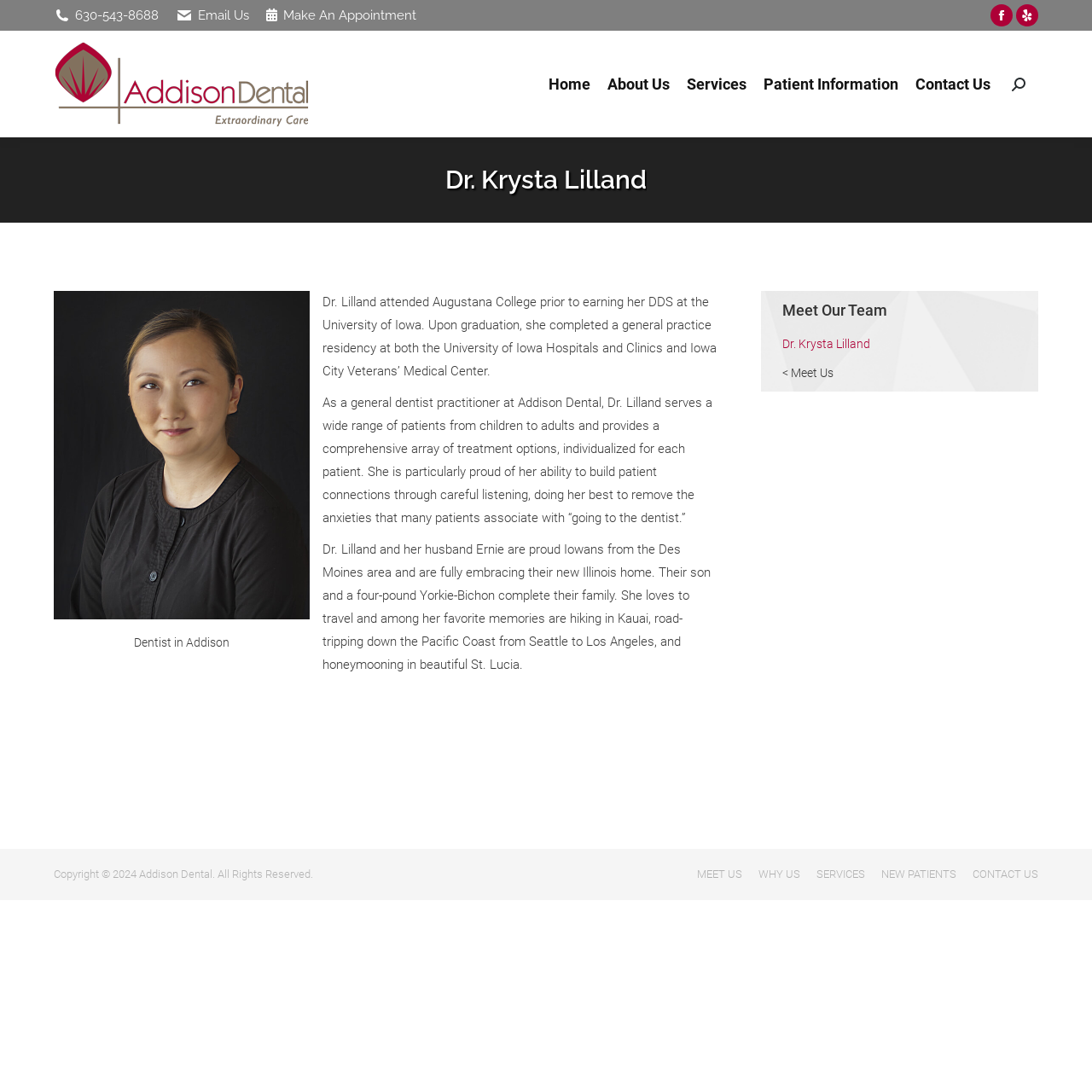Locate the bounding box of the UI element based on this description: "Make An Appointment". Provide four float numbers between 0 and 1 as [left, top, right, bottom].

[0.26, 0.007, 0.381, 0.021]